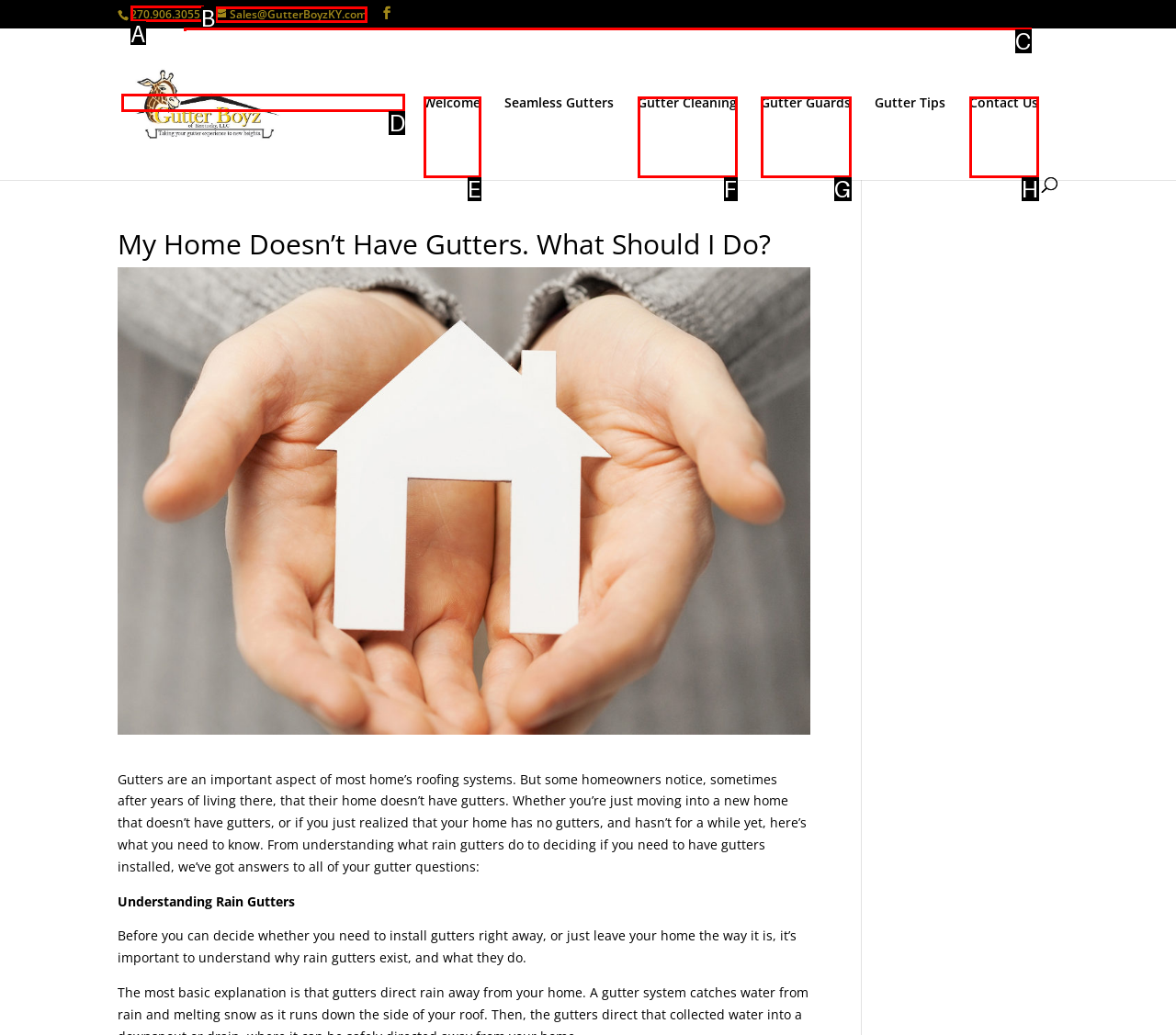Which UI element's letter should be clicked to achieve the task: Call the phone number
Provide the letter of the correct choice directly.

A